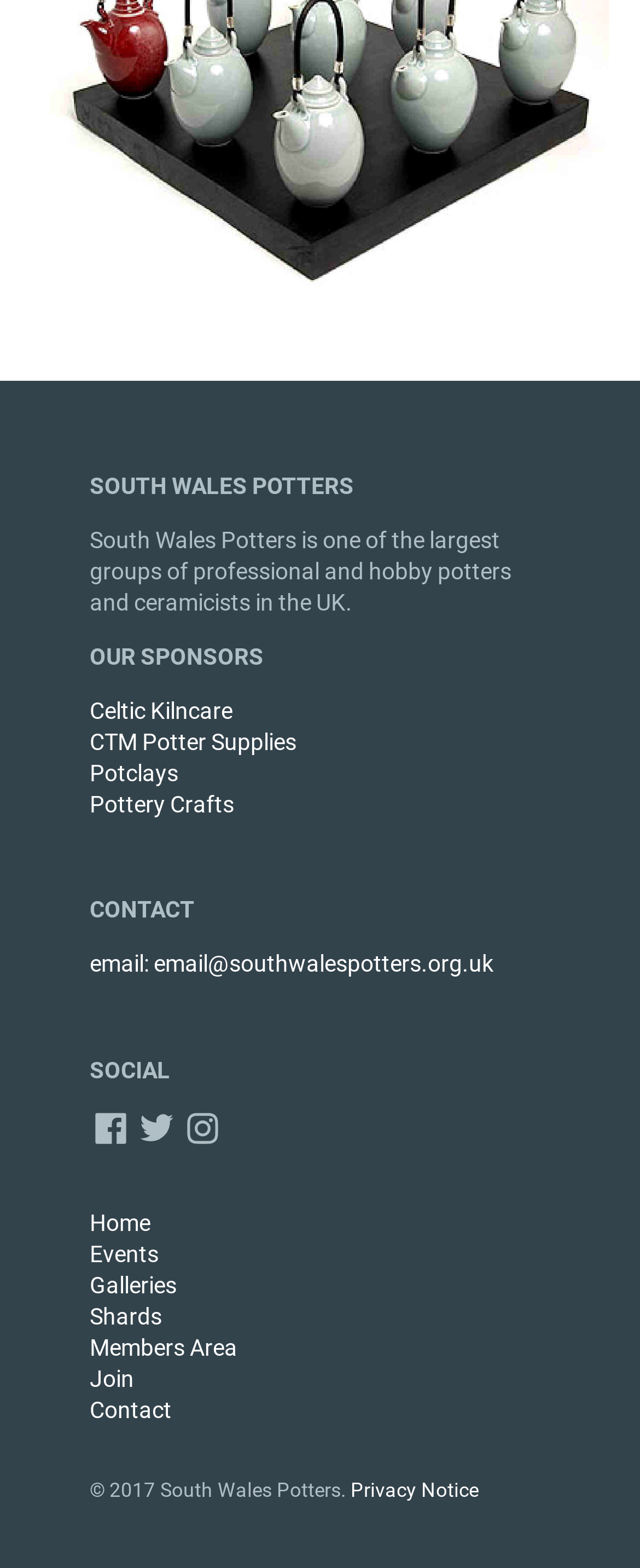Locate the bounding box coordinates of the area to click to fulfill this instruction: "view Facebook page". The bounding box should be presented as four float numbers between 0 and 1, in the order [left, top, right, bottom].

[0.14, 0.717, 0.204, 0.737]